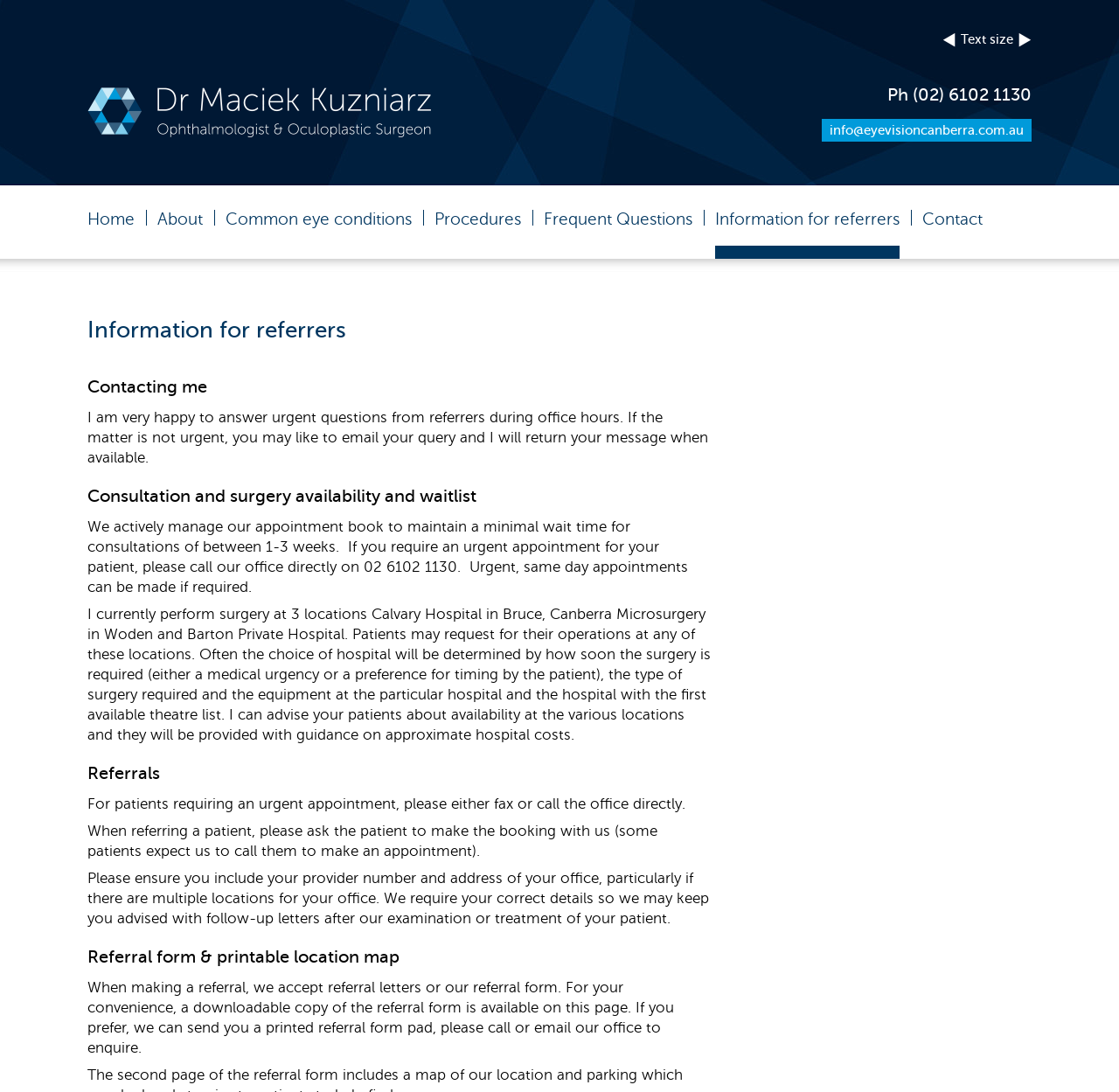Using the description "Common eye conditions", predict the bounding box of the relevant HTML element.

[0.202, 0.17, 0.368, 0.237]